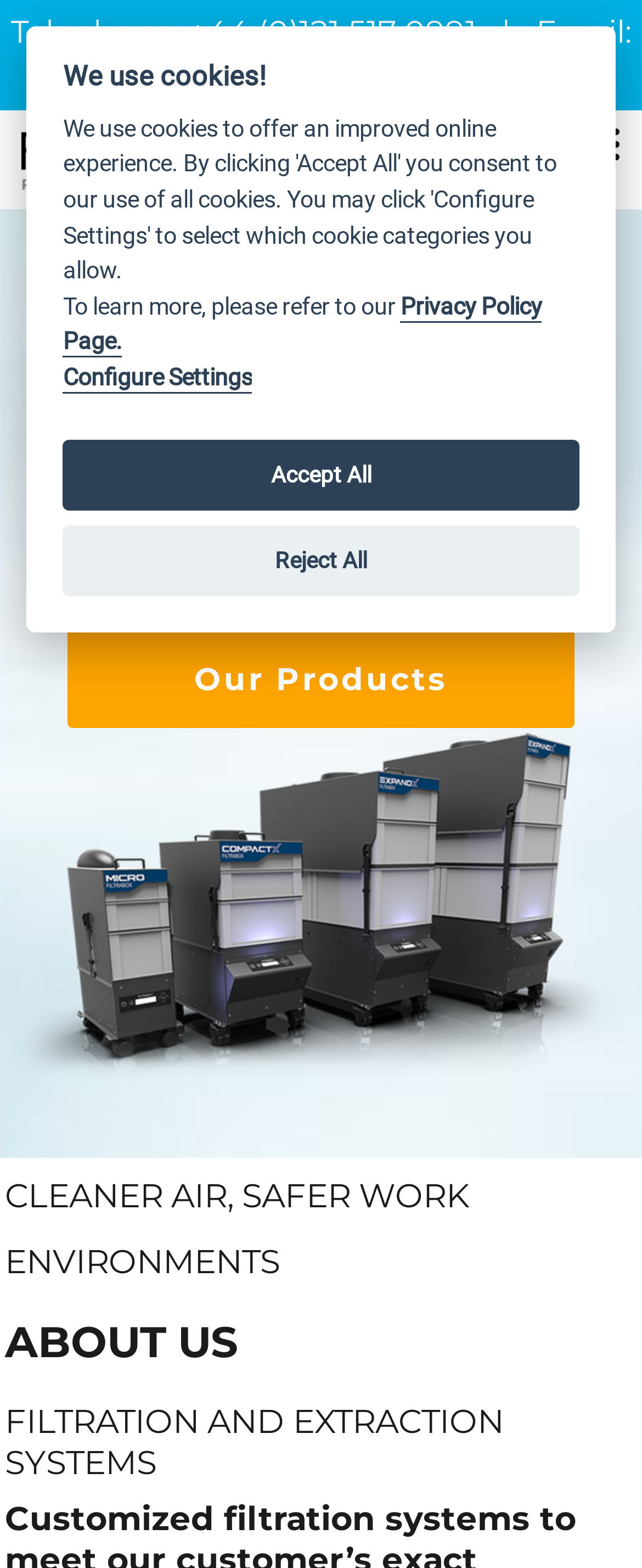What is the topic of the image on the webpage?
Look at the image and respond to the question as thoroughly as possible.

I found an image element on the webpage with the description 'Air_Filters', which suggests that the image is related to air filters.